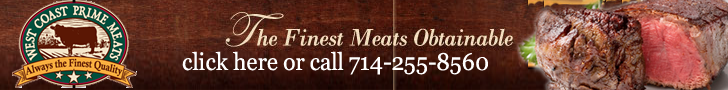What is the phrase below the company's logo?
Look at the screenshot and respond with one word or a short phrase.

The Finest Meats Obtainable